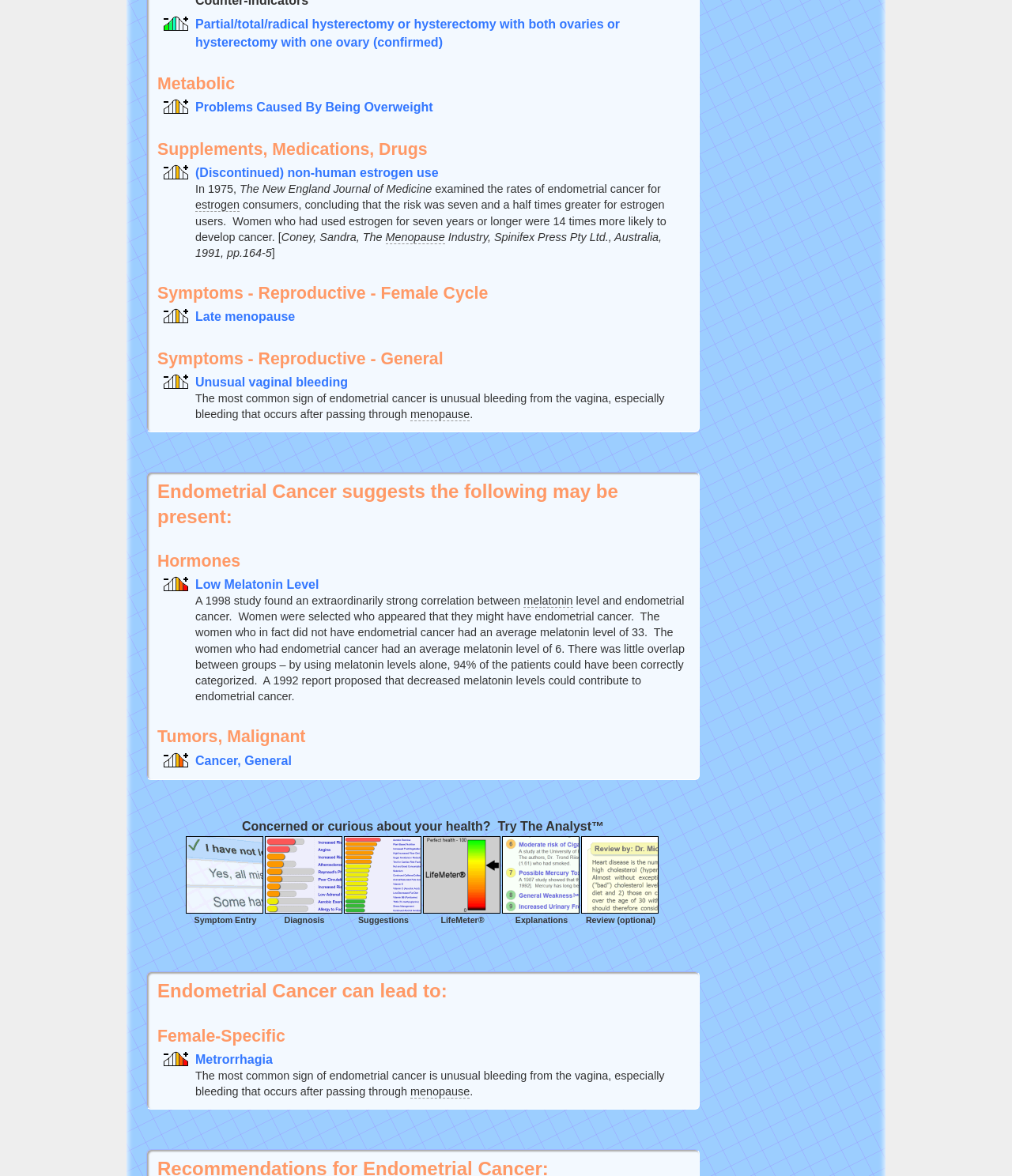Provide a brief response to the question below using a single word or phrase: 
What is the topic of the webpage?

Endometrial Cancer